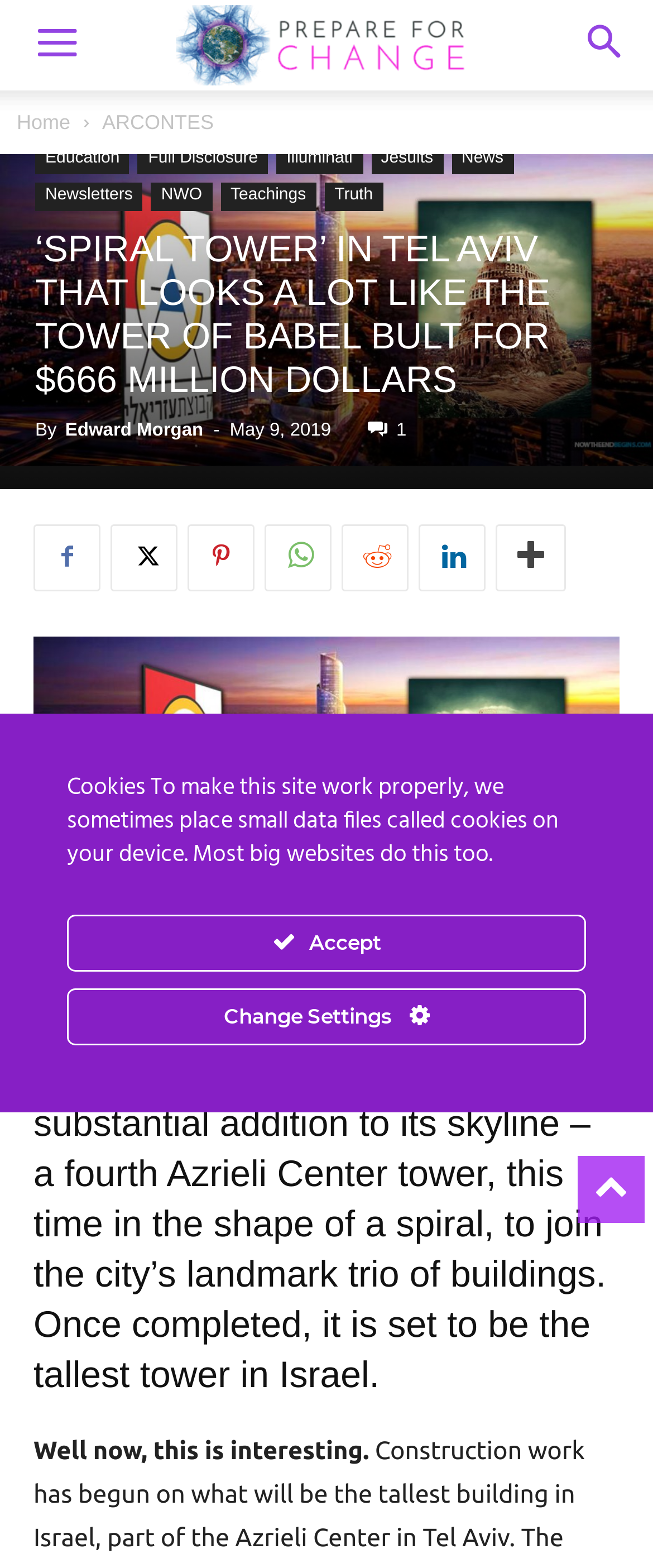Use a single word or phrase to respond to the question:
What is the name of the website?

Prepare For Change